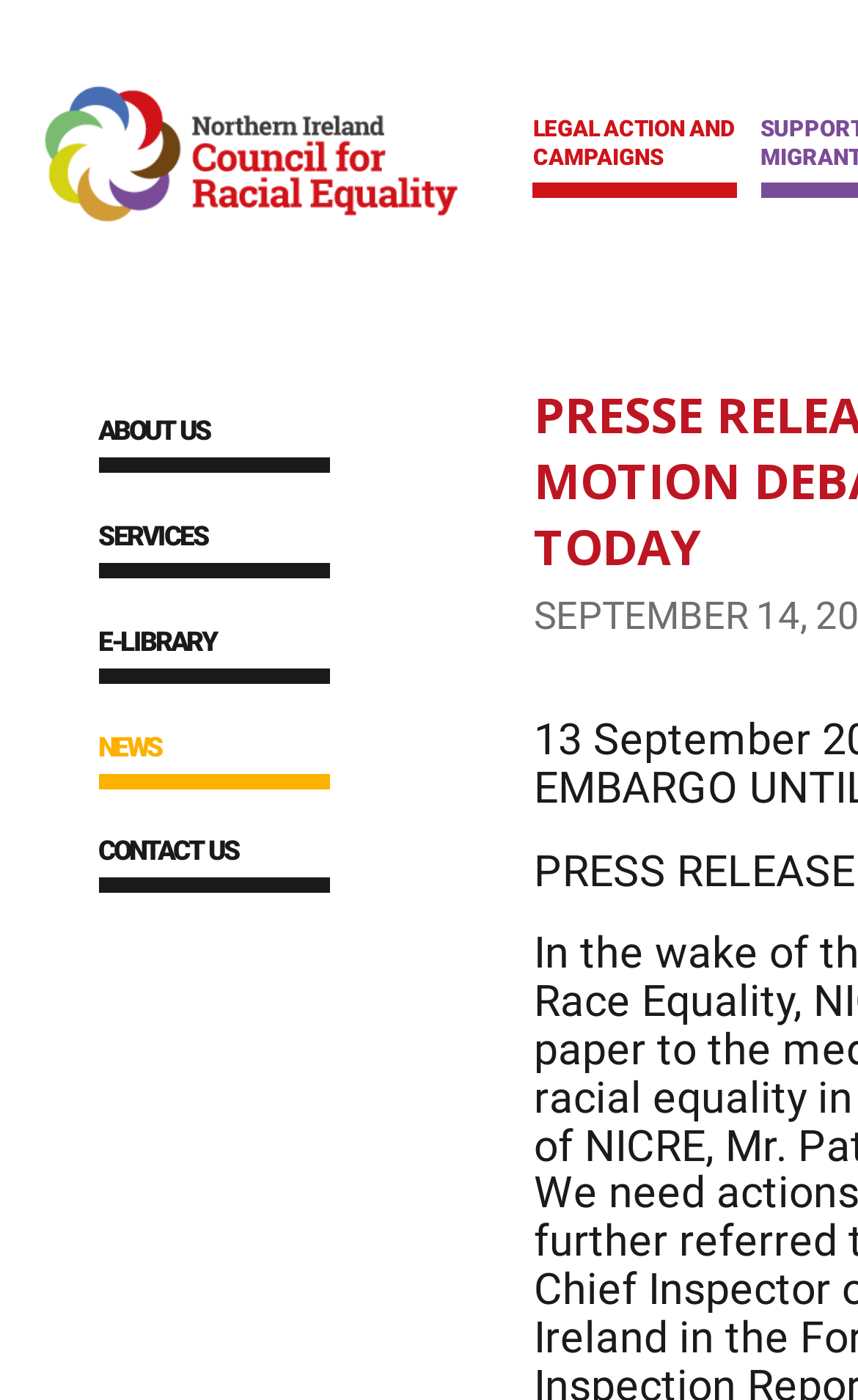Using the description "Legal Action and Campaigns", locate and provide the bounding box of the UI element.

[0.622, 0.081, 0.855, 0.122]